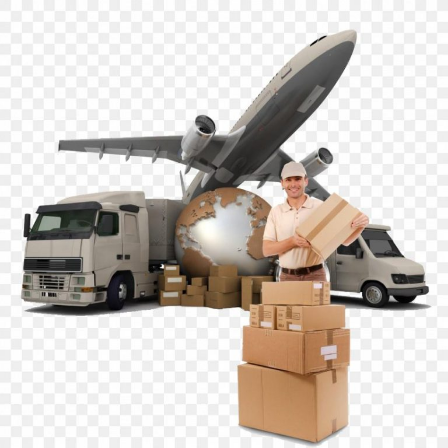Respond to the question below with a concise word or phrase:
What is partially visible behind the stacks of boxes?

A globe